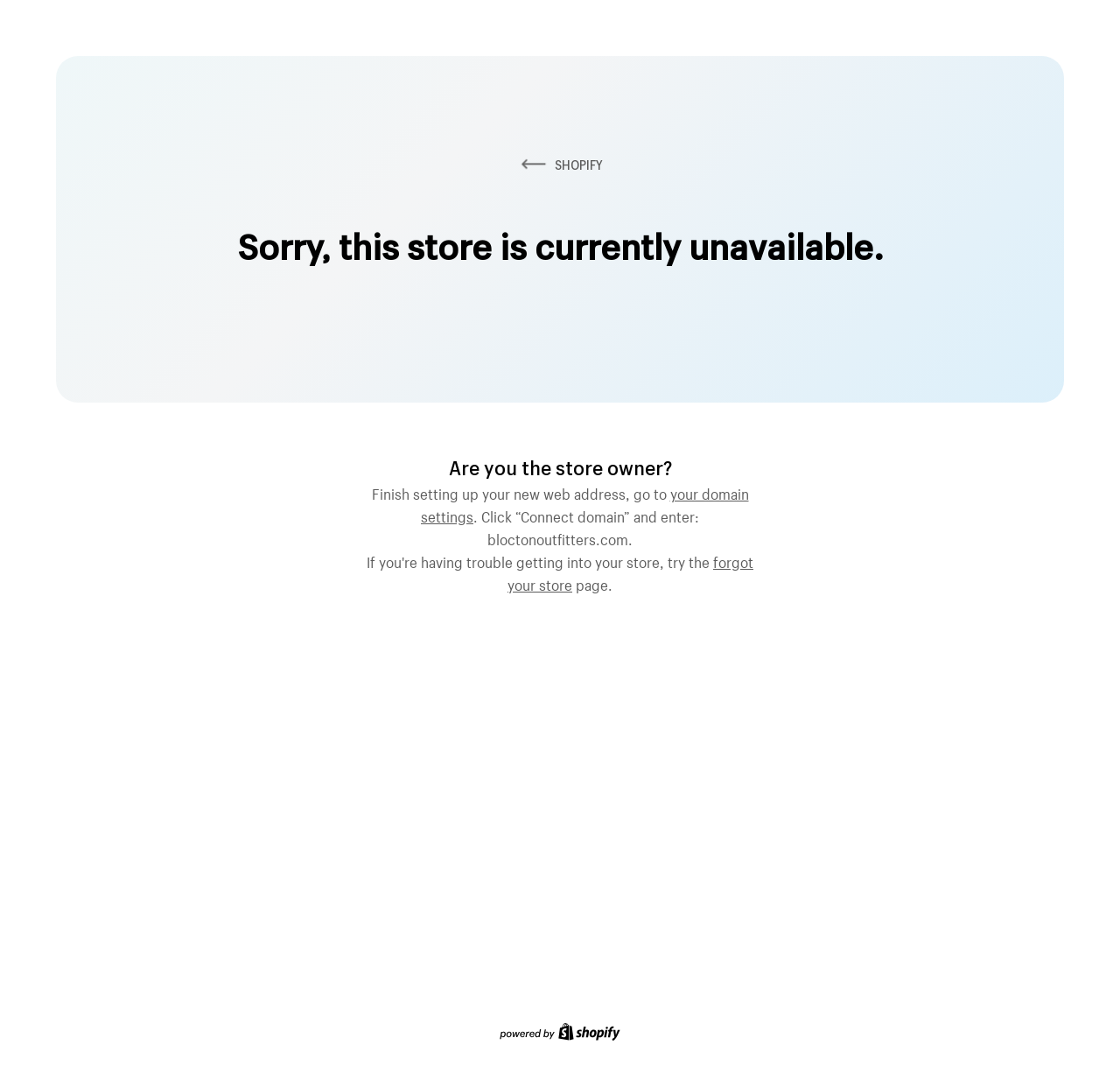What is the suggested action for the store owner?
Answer the question in a detailed and comprehensive manner.

I found the suggested action by reading the text 'Are you the store owner? Finish setting up your new web address, go to your domain settings.' which is addressed to the store owner.